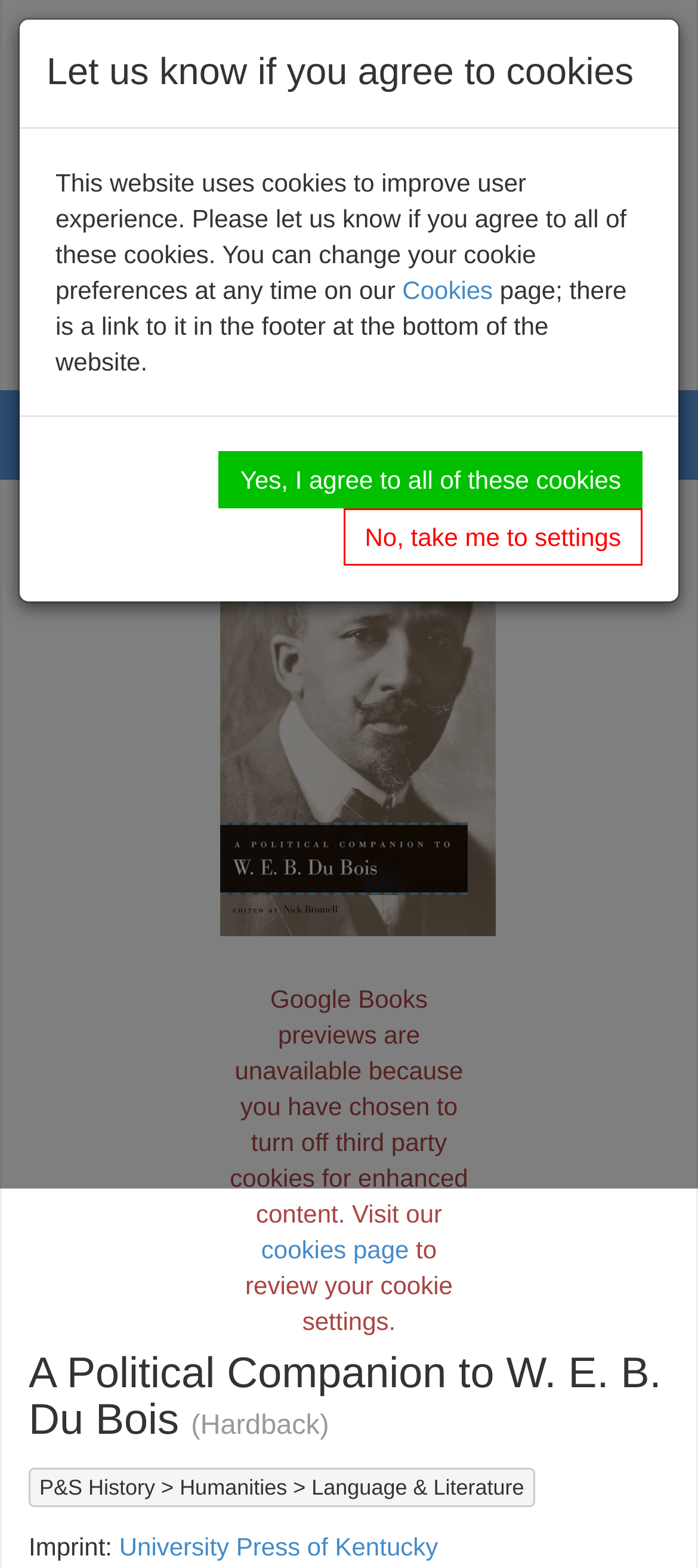Find the bounding box coordinates for the element that must be clicked to complete the instruction: "Contact the website". The coordinates should be four float numbers between 0 and 1, indicated as [left, top, right, bottom].

[0.381, 0.096, 0.606, 0.114]